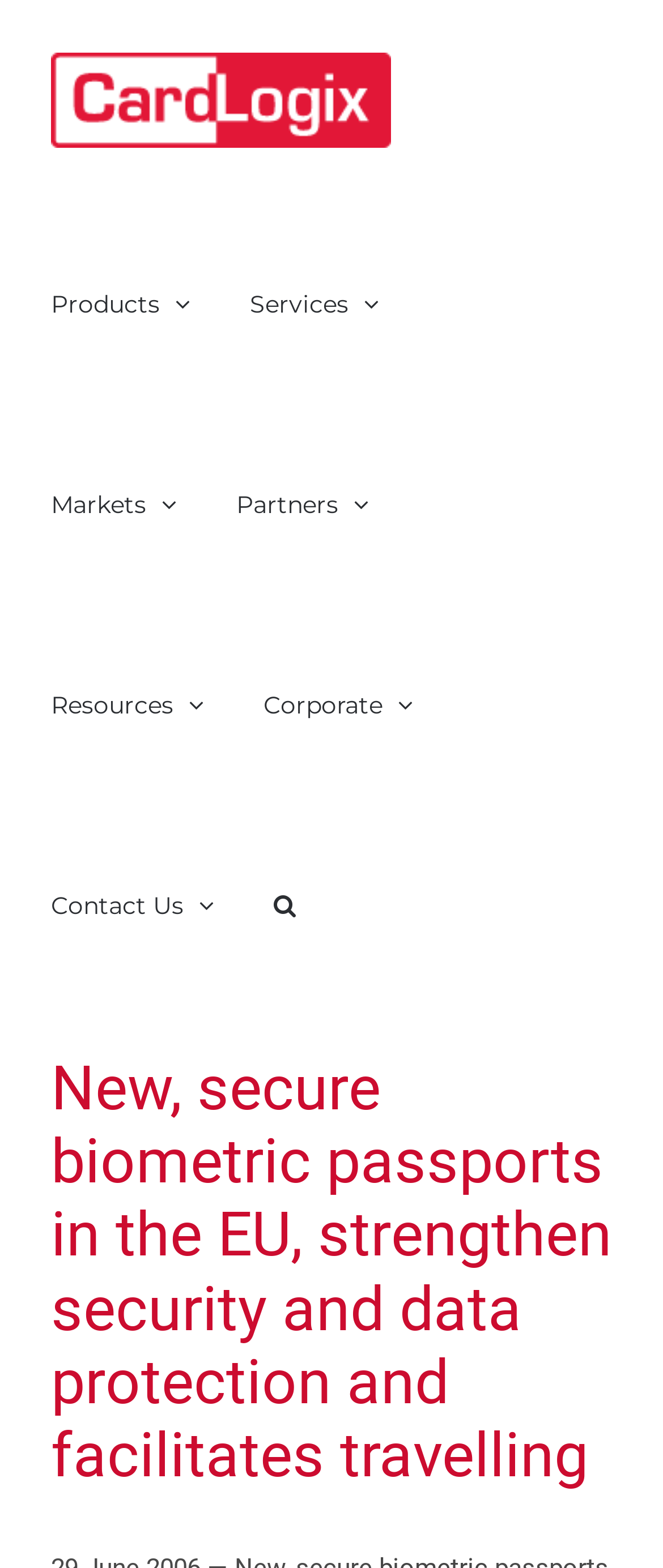Kindly determine the bounding box coordinates for the clickable area to achieve the given instruction: "Navigate to Products".

[0.077, 0.128, 0.287, 0.256]